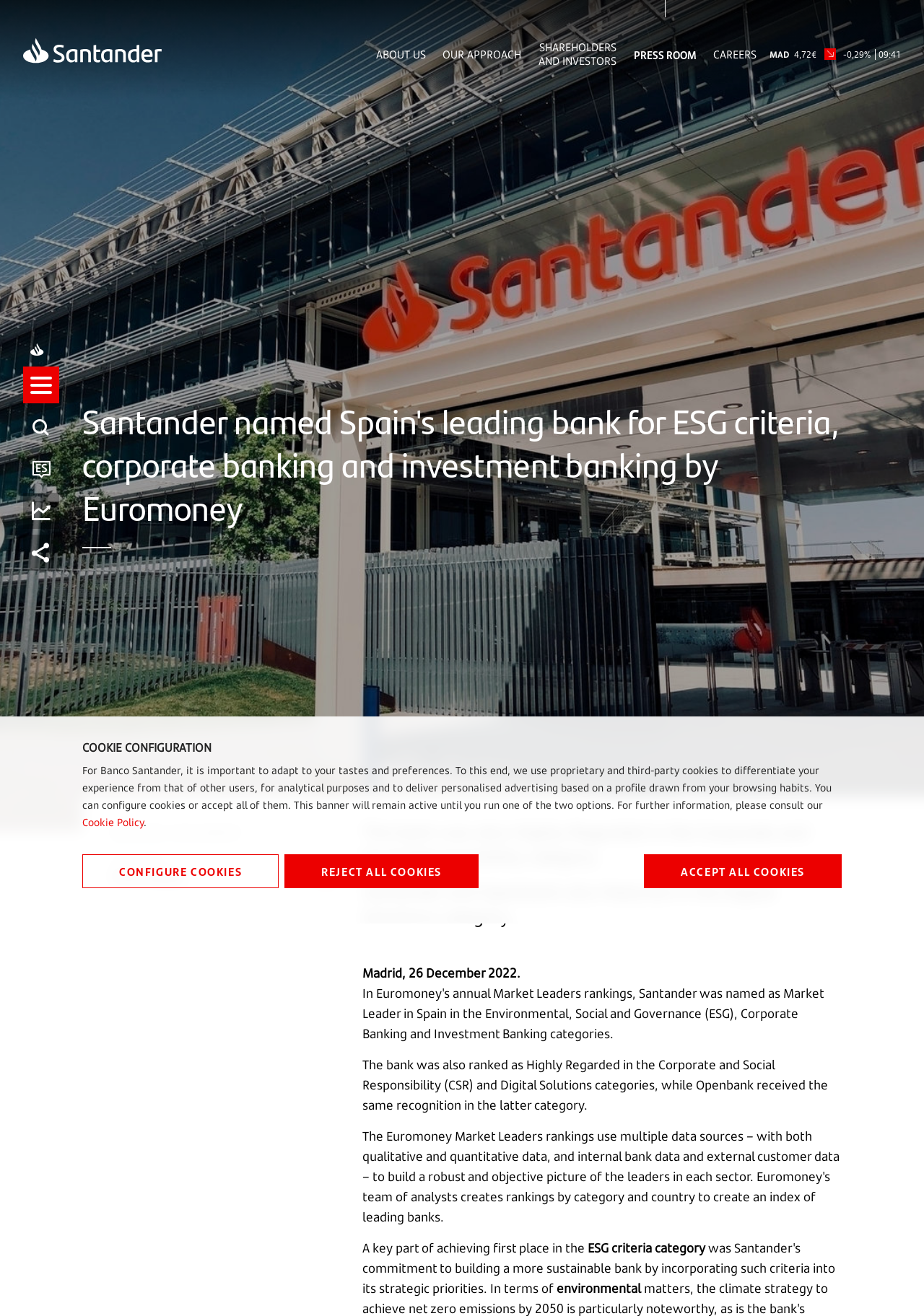How many categories did Santander feature in?
Please provide a comprehensive answer based on the information in the image.

Santander was named Spain's leading bank for ESG criteria, corporate banking, and investment banking, and also featured in the Corporate and Social Responsibility category, and the Digital Solutions category.